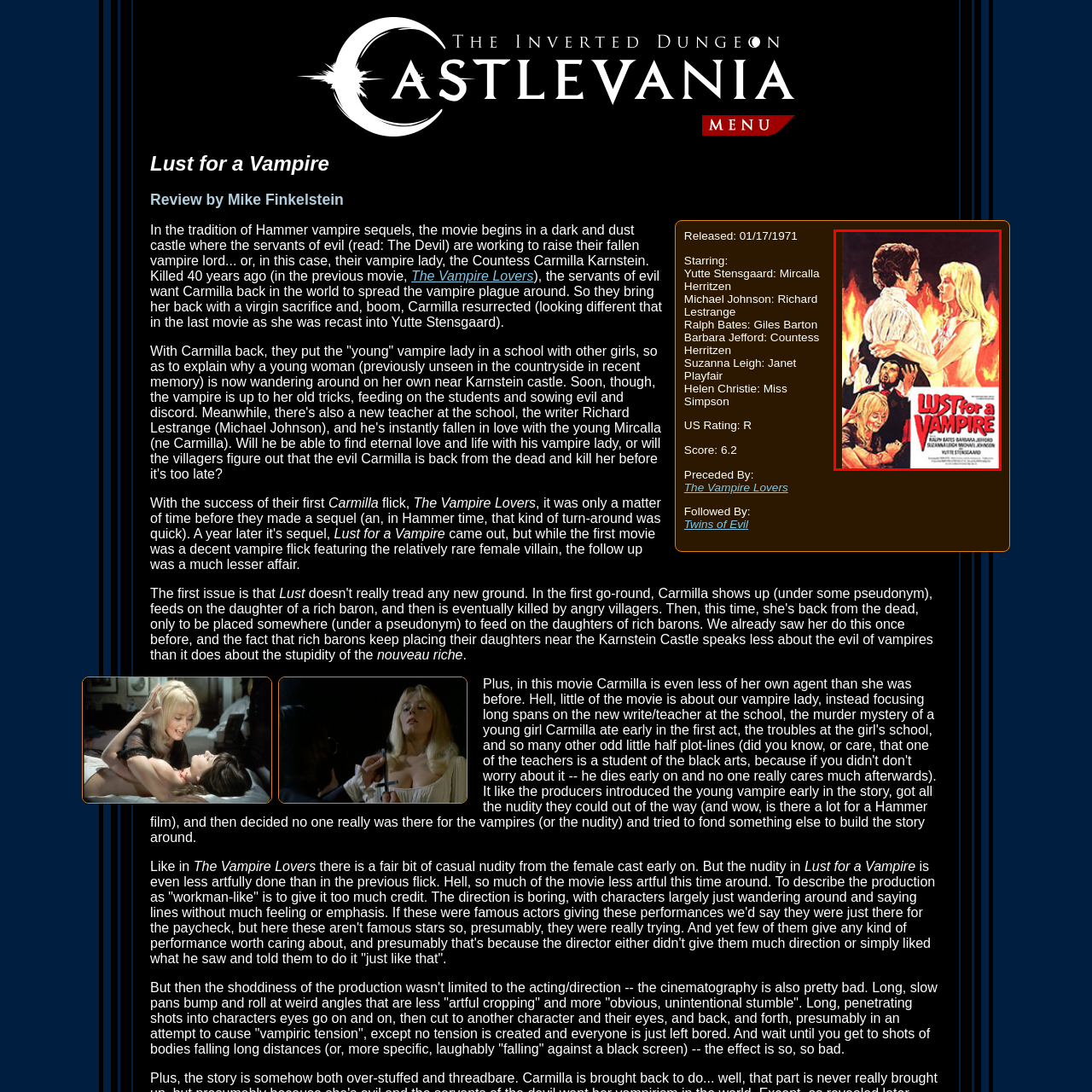Provide an elaborate description of the visual elements present in the image enclosed by the red boundary.

The image is a striking poster for the 1971 horror film "Lust for a Vampire." At the center, two characters embrace amidst a backdrop of fiery tones, signifying passion and danger, emblematic of the film's themes. The man, dressed in formal attire, appears captivated by the blonde woman, who exudes an aura of both allure and menace. Below them, a shadowy figure lurks, hinting at the looming threat in the narrative. 

The poster prominently displays the film's title in bold red letters, capturing attention and evoking a sense of intrigue. Additional credits mention key cast members, including Ralph Bates and Barbara Jefford, adding to the film's allure. This artwork encapsulates the sensual yet sinister essence of vampire lore, making it a fitting representation of the film's blend of romance and horror.